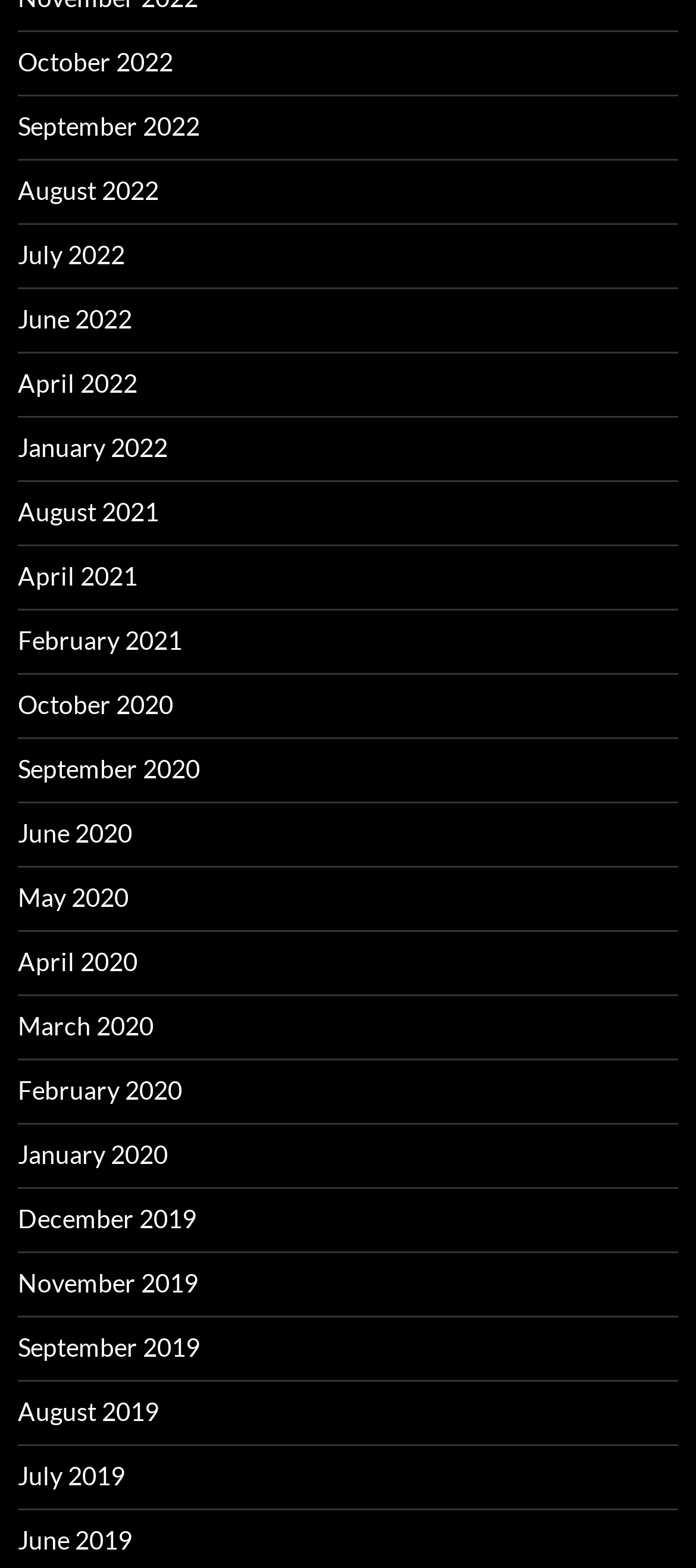Please locate the bounding box coordinates of the region I need to click to follow this instruction: "view September 2020".

[0.026, 0.48, 0.287, 0.499]